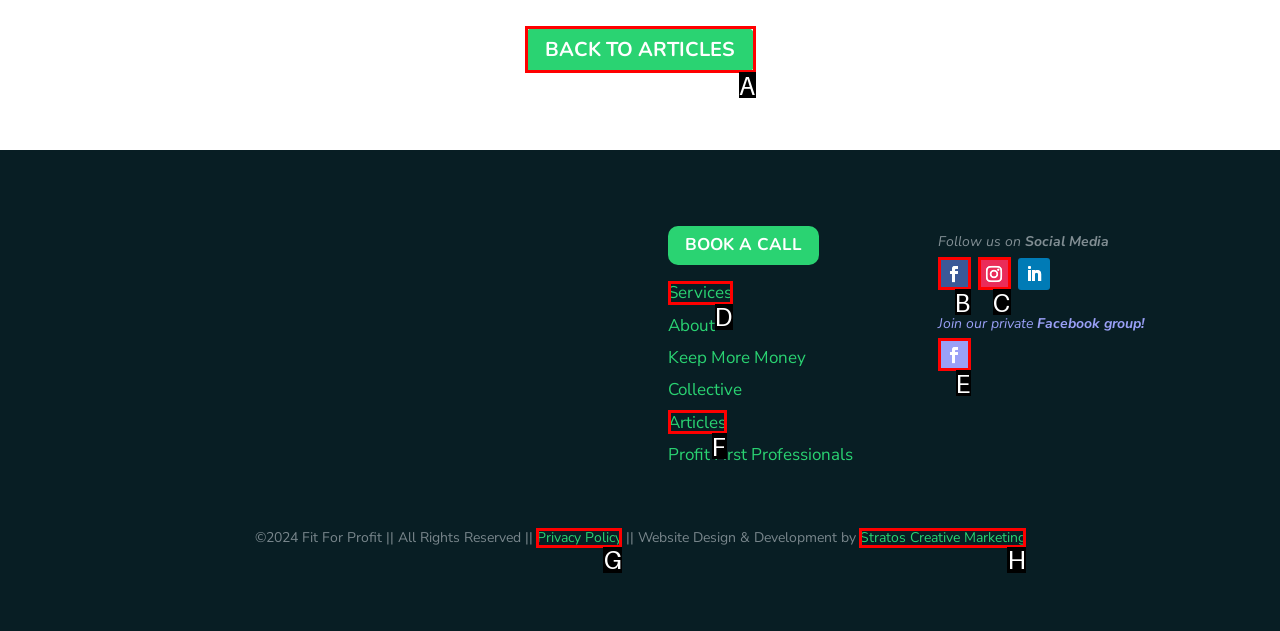For the task: Visit Services page, identify the HTML element to click.
Provide the letter corresponding to the right choice from the given options.

D